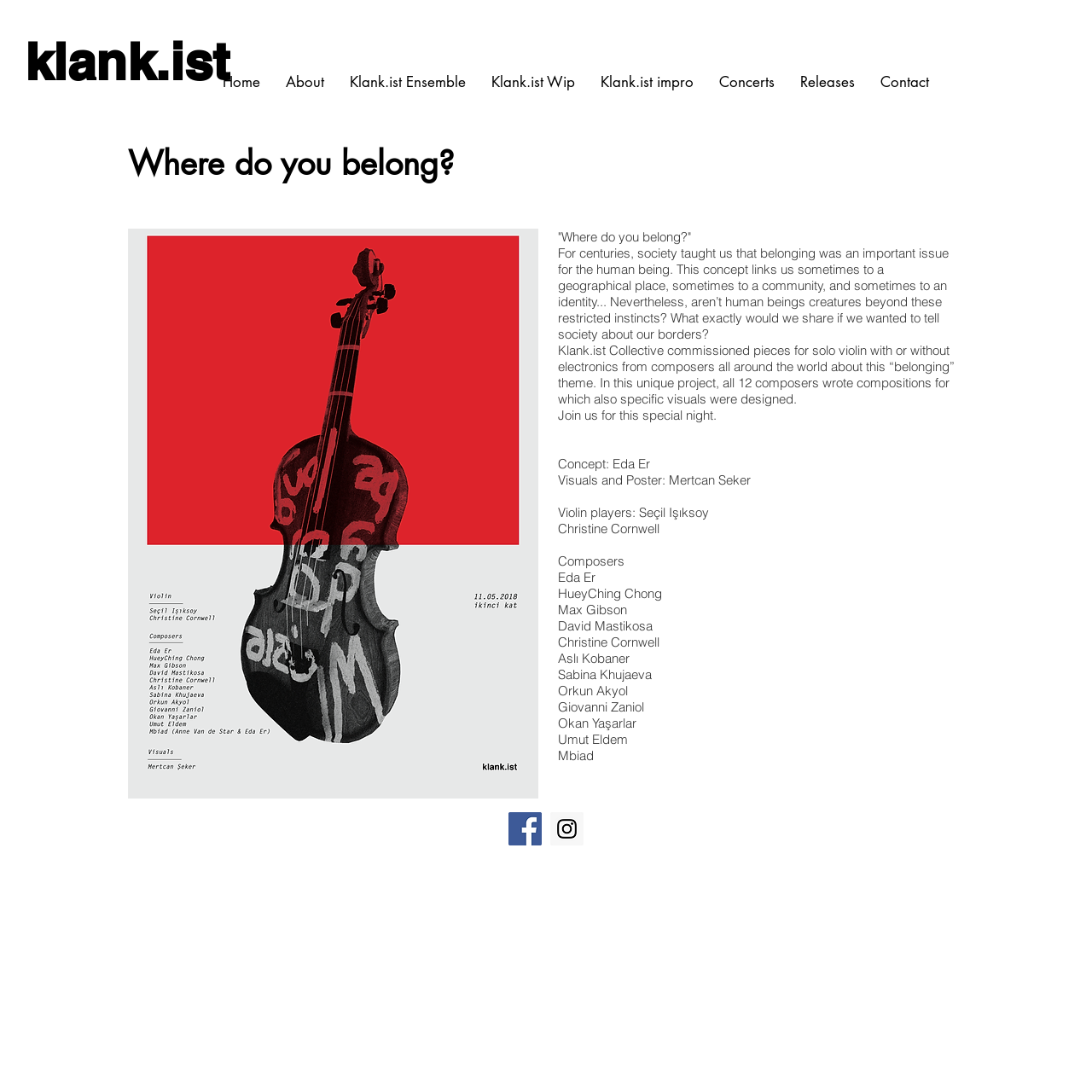What is the name of the image file?
From the image, respond with a single word or phrase.

KEMANPOSTER_PRINT (1).png